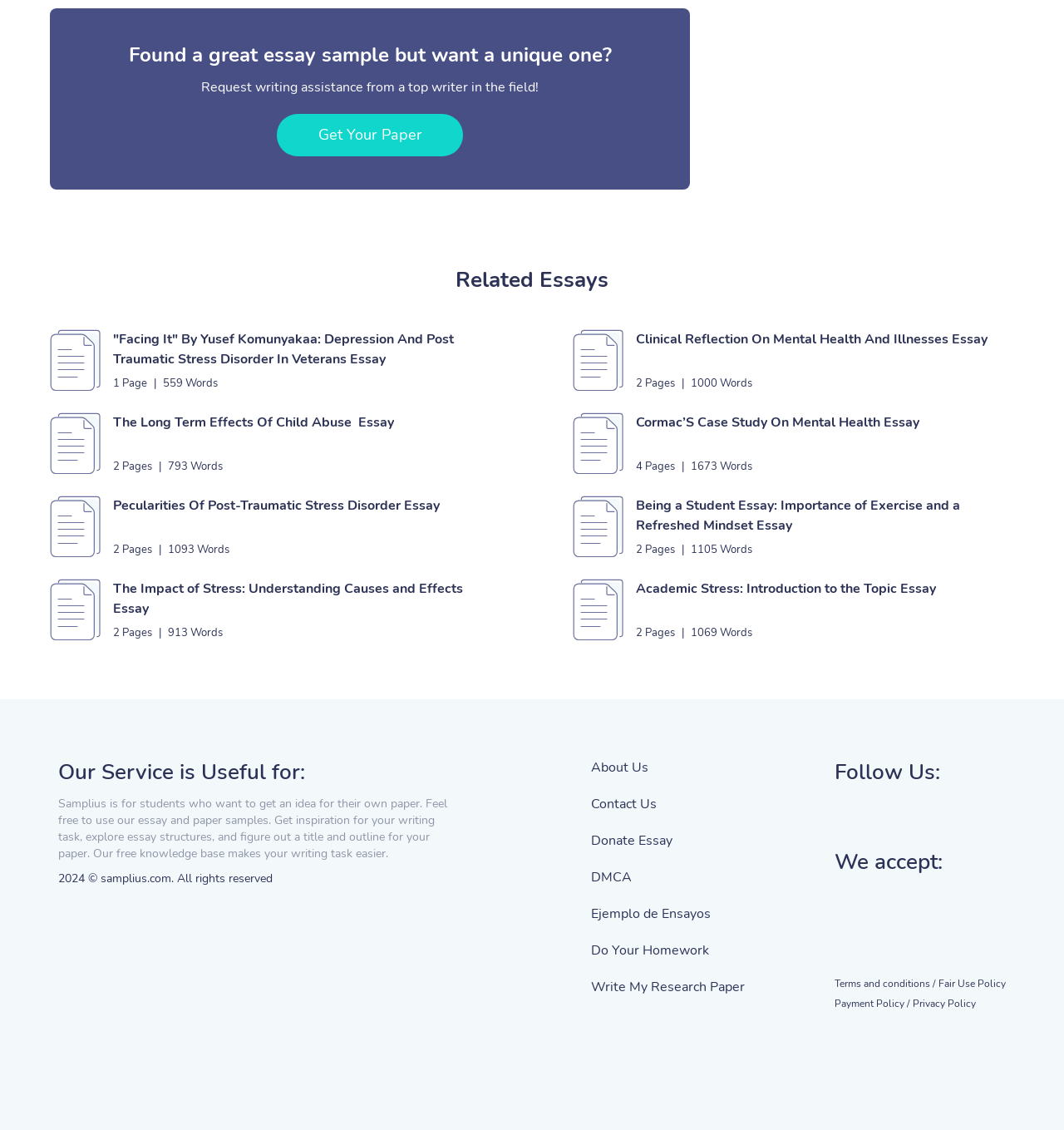Please specify the bounding box coordinates of the region to click in order to perform the following instruction: "Learn more about the service".

[0.055, 0.67, 0.287, 0.696]